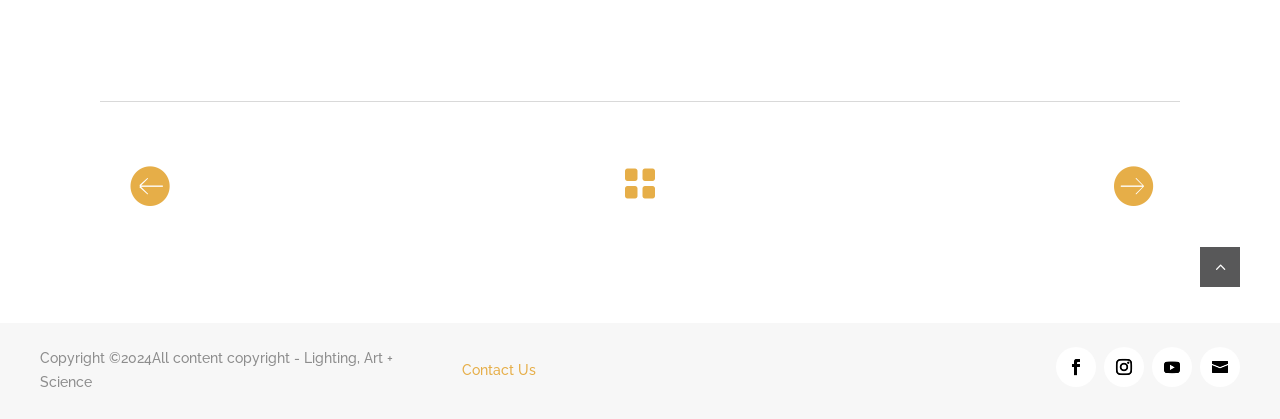Kindly determine the bounding box coordinates for the clickable area to achieve the given instruction: "contact us".

[0.361, 0.863, 0.419, 0.901]